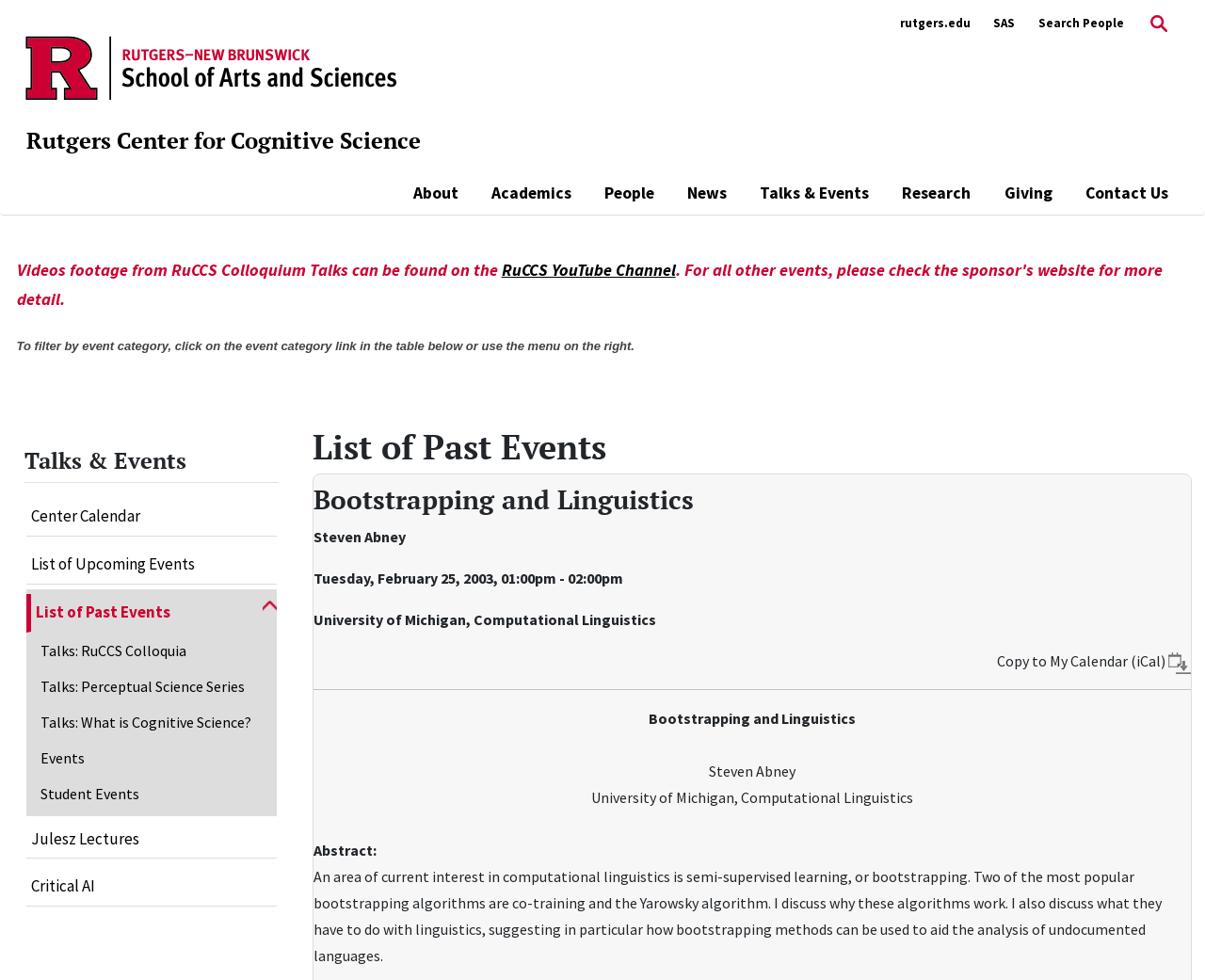Determine the title of the webpage and give its text content.

List of Past Events